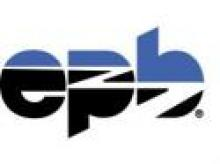Look at the image and answer the question in detail:
What is EPB's role in the community?

The caption highlights EPB's role in providing high-speed internet and smart grid solutions to the local community, which is integral to the discussions around technological advancements and infrastructure in the region.